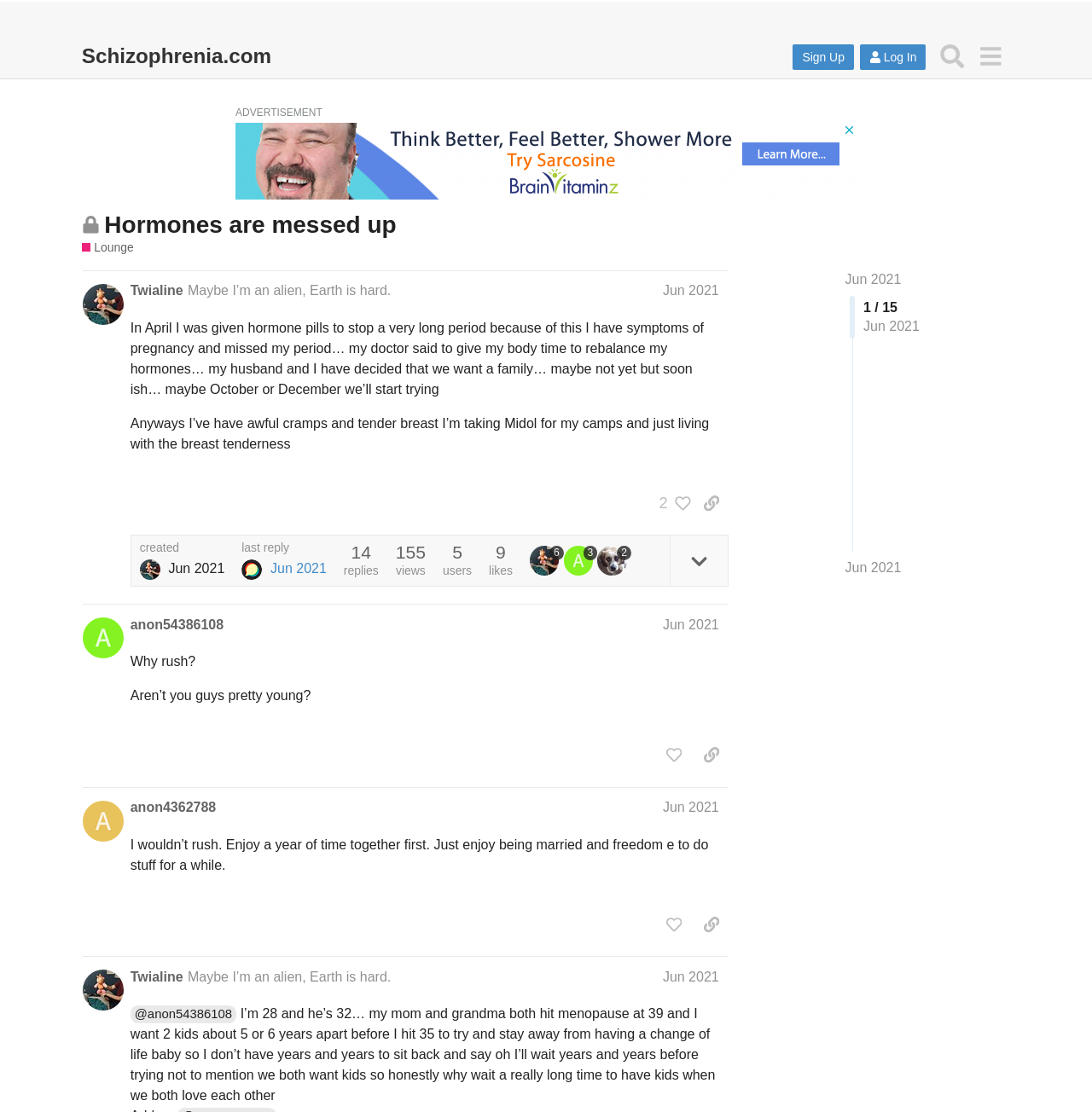Pinpoint the bounding box coordinates of the area that must be clicked to complete this instruction: "View the post by Twialine".

[0.111, 0.253, 0.667, 0.274]